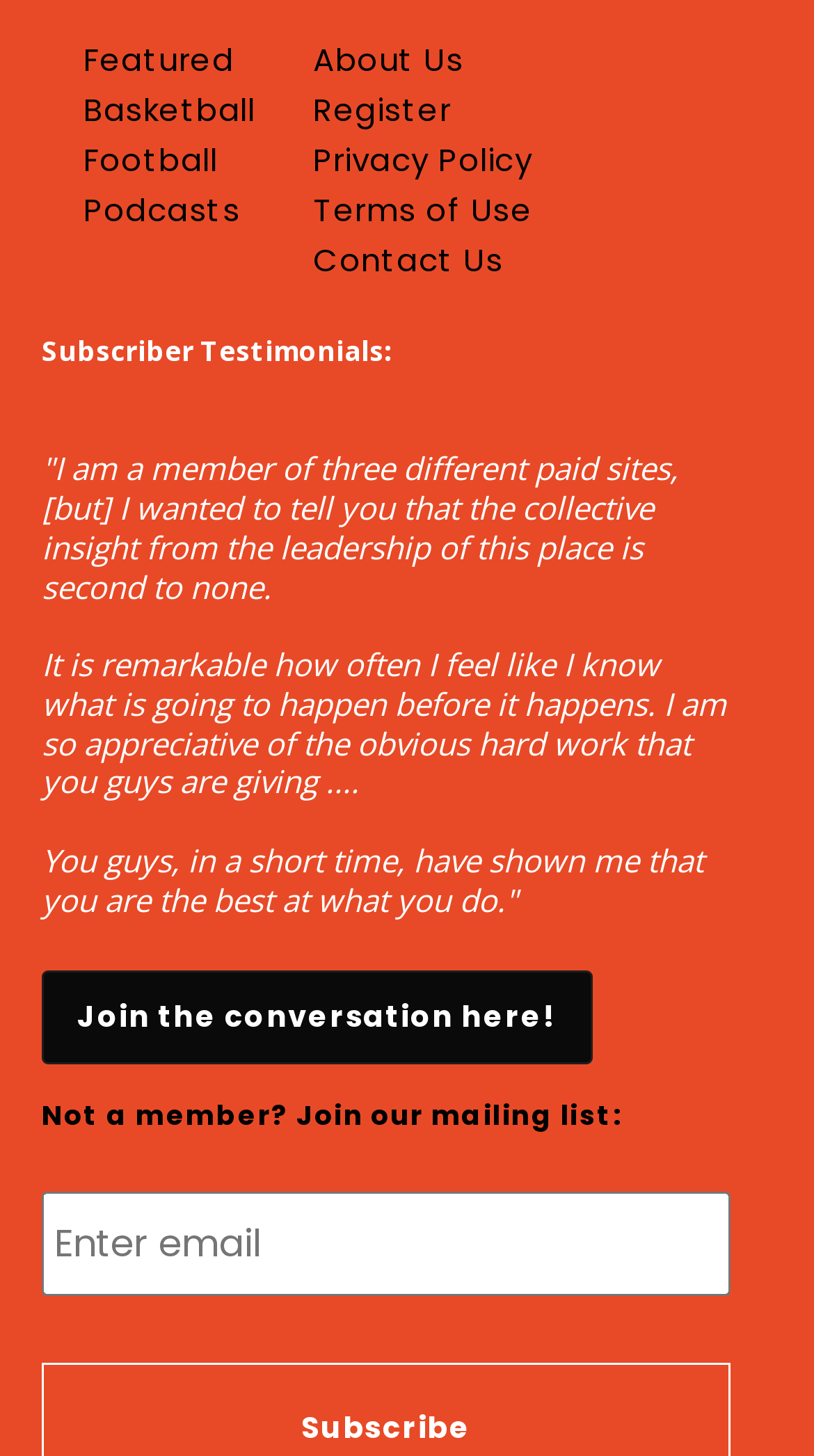Can you specify the bounding box coordinates for the region that should be clicked to fulfill this instruction: "Visit the Countryghana News homepage".

None